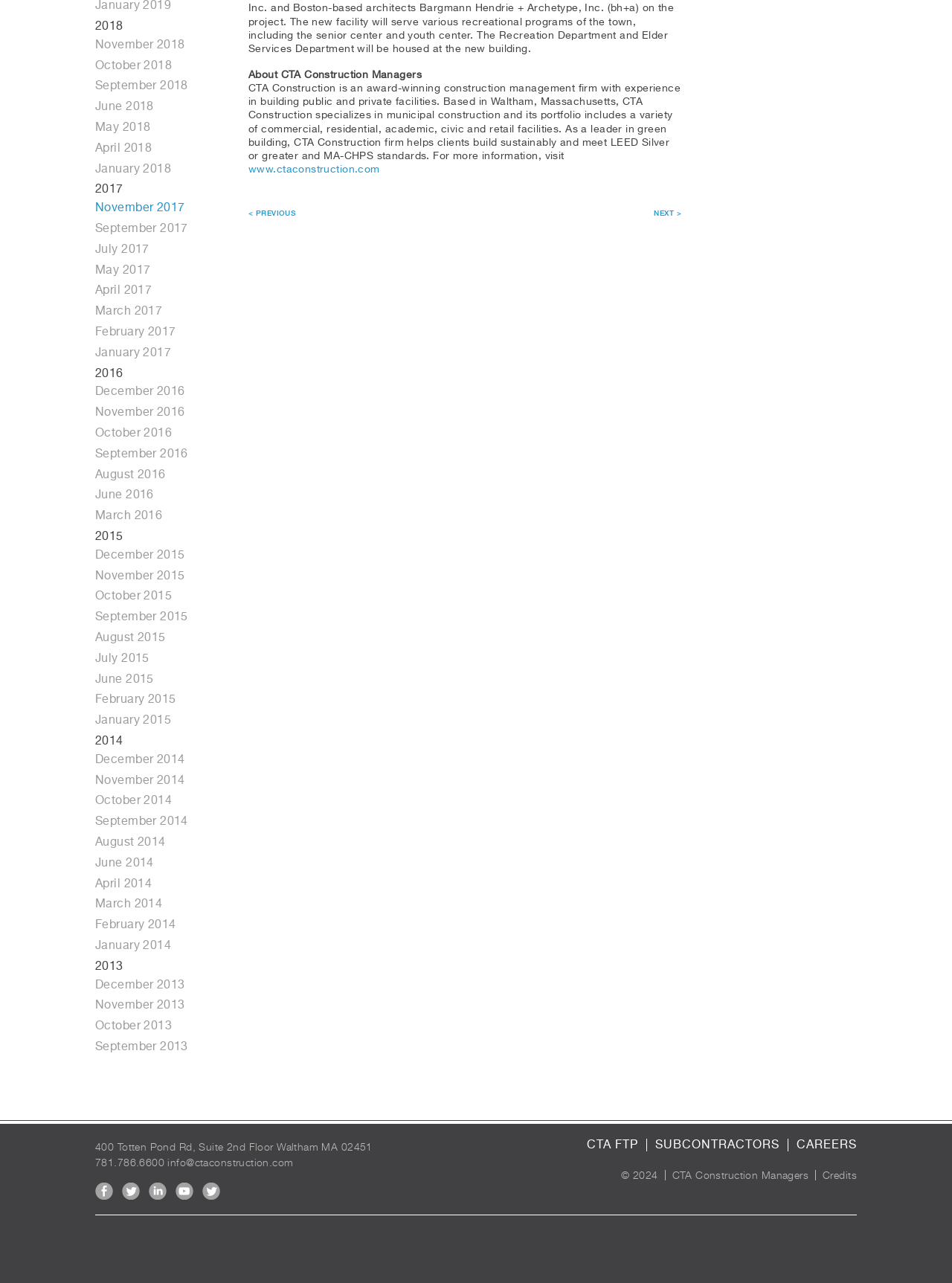Determine the bounding box coordinates of the section to be clicked to follow the instruction: "View January 2019 news". The coordinates should be given as four float numbers between 0 and 1, formatted as [left, top, right, bottom].

[0.1, 0.0, 0.18, 0.009]